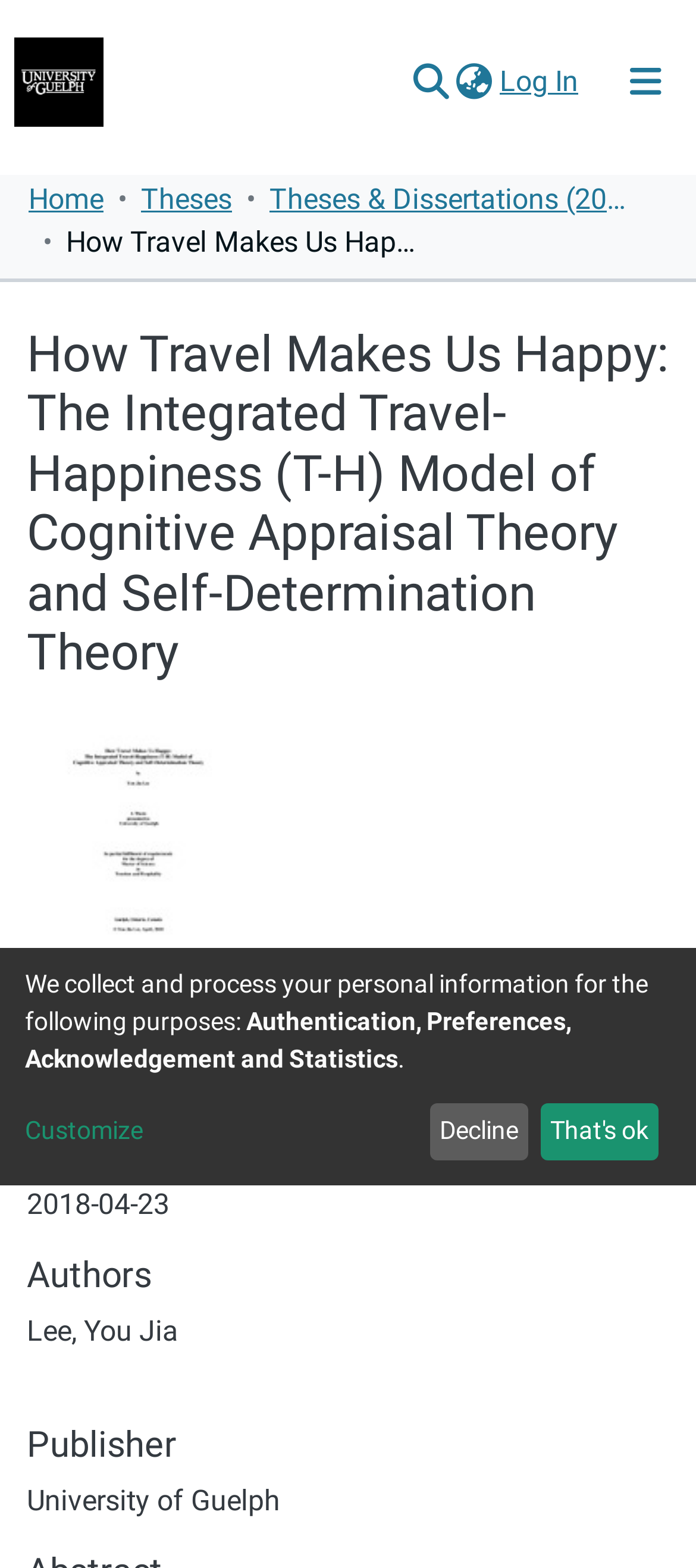Locate the coordinates of the bounding box for the clickable region that fulfills this instruction: "Toggle navigation".

[0.856, 0.03, 1.0, 0.075]